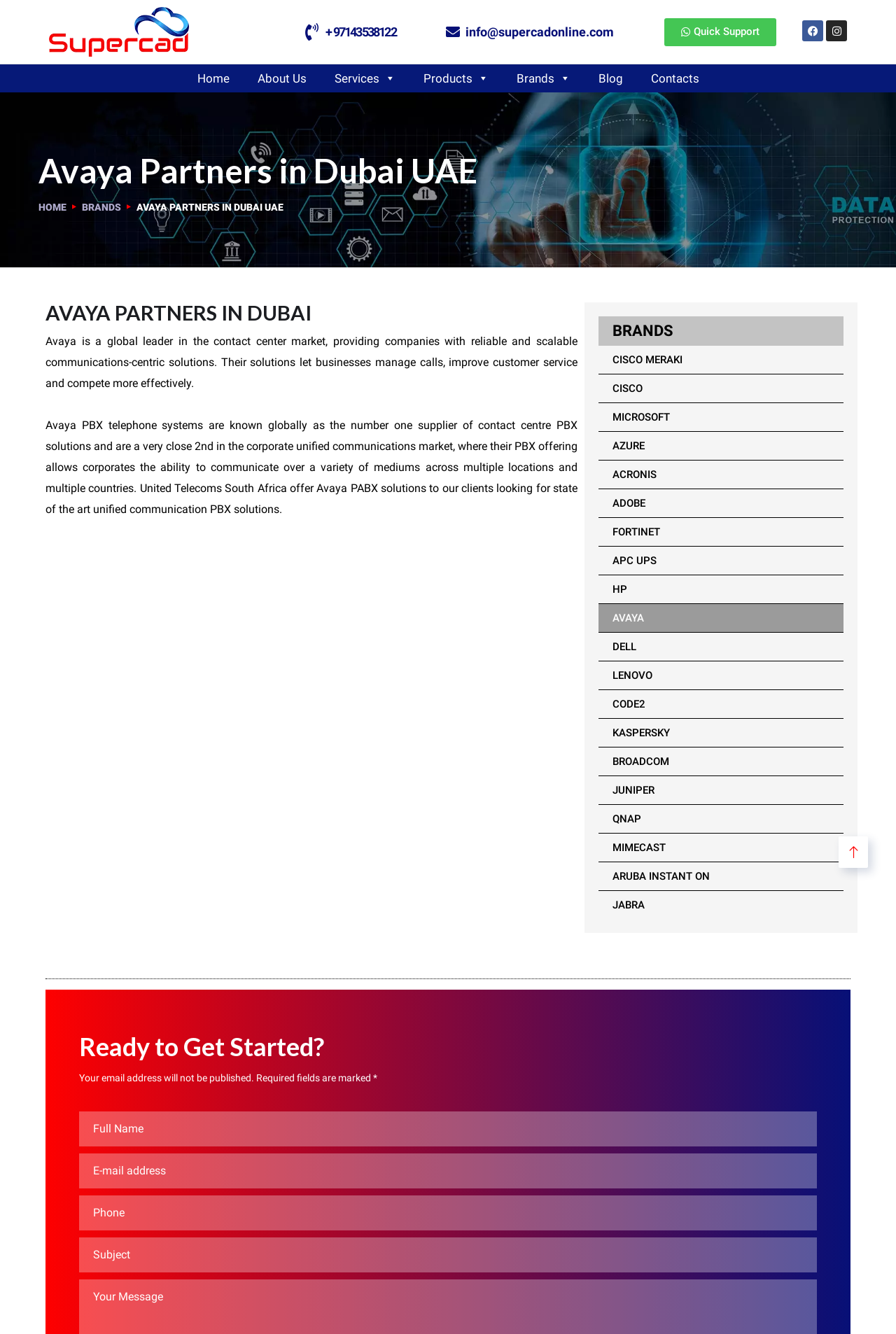Please specify the bounding box coordinates of the clickable region necessary for completing the following instruction: "Click on the Supercad Trading LLC link". The coordinates must consist of four float numbers between 0 and 1, i.e., [left, top, right, bottom].

[0.055, 0.018, 0.211, 0.028]